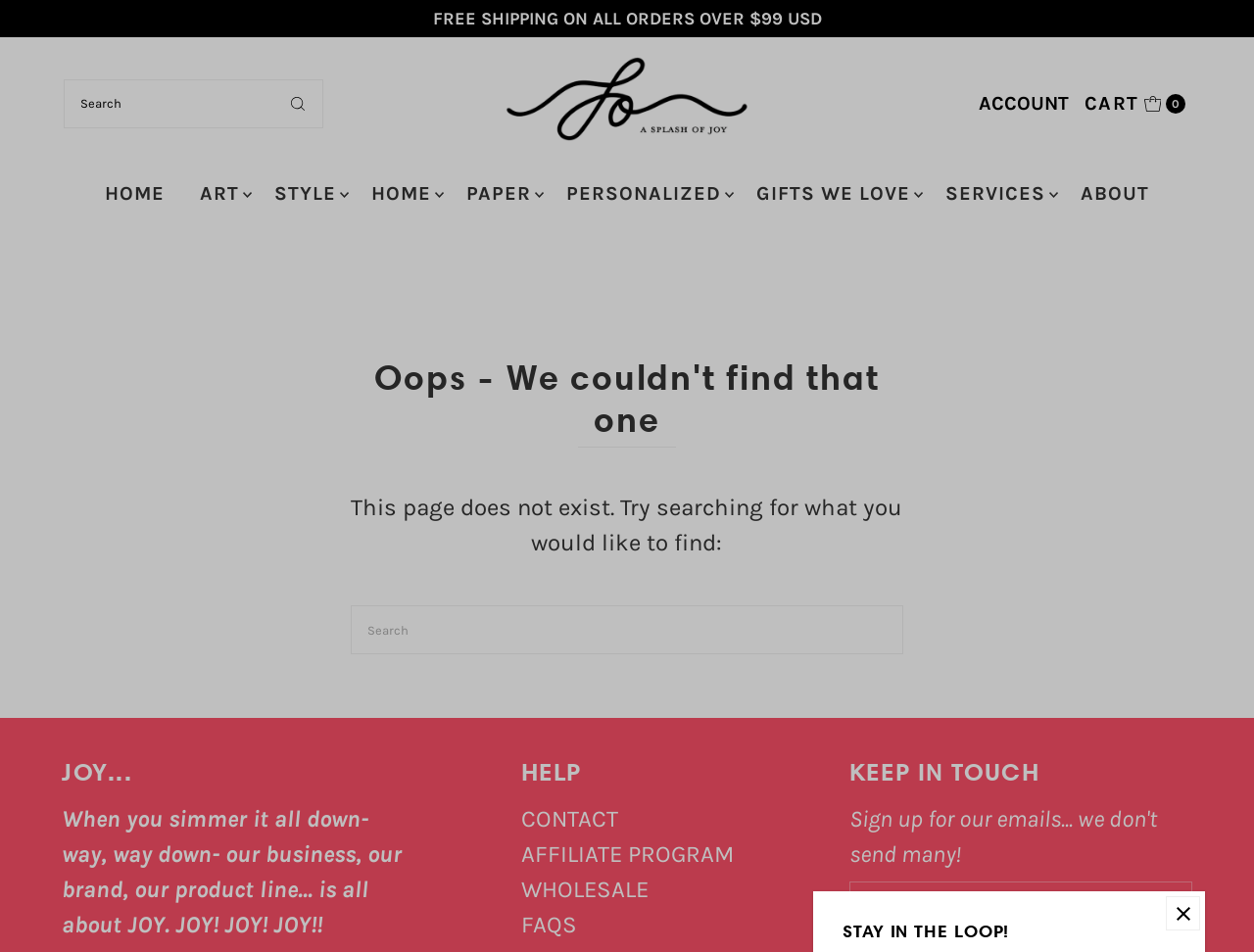Respond to the question with just a single word or phrase: 
What is the purpose of the button with the 'CART' text?

Open cart